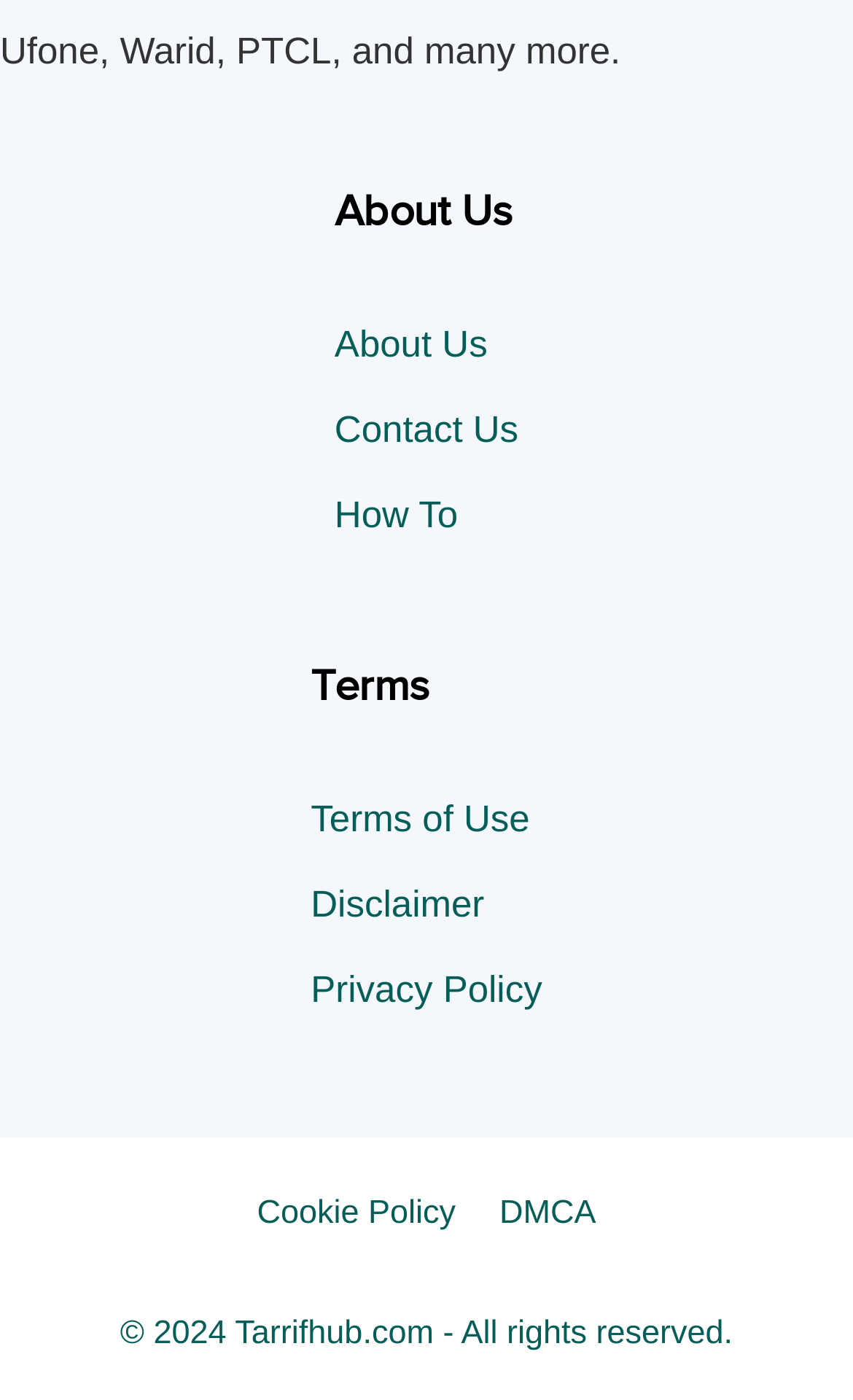Provide the bounding box coordinates of the HTML element this sentence describes: "Disclaimer". The bounding box coordinates consist of four float numbers between 0 and 1, i.e., [left, top, right, bottom].

[0.364, 0.631, 0.568, 0.661]